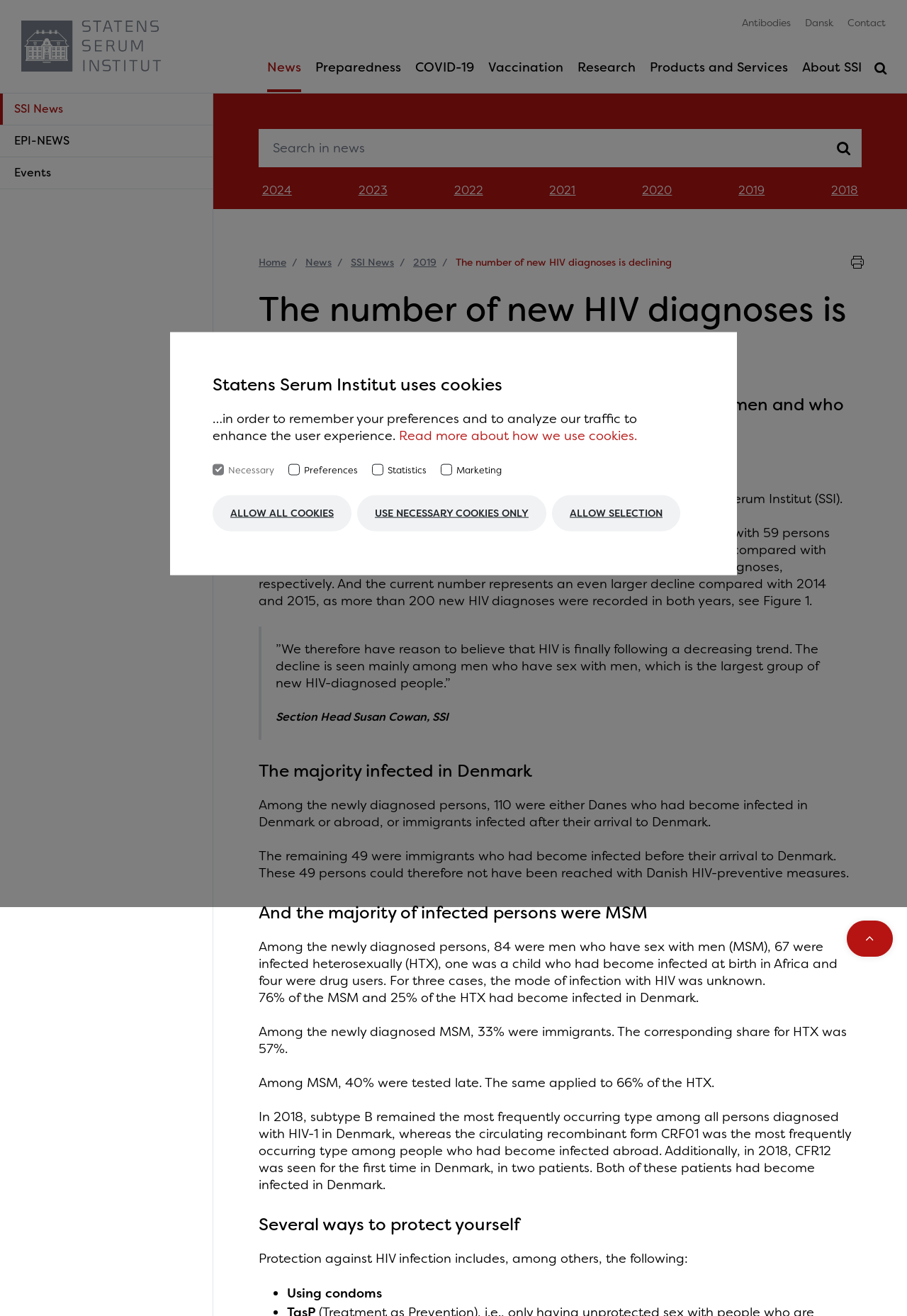How many immigrants were among the newly diagnosed MSM?
Answer with a single word or phrase, using the screenshot for reference.

33%